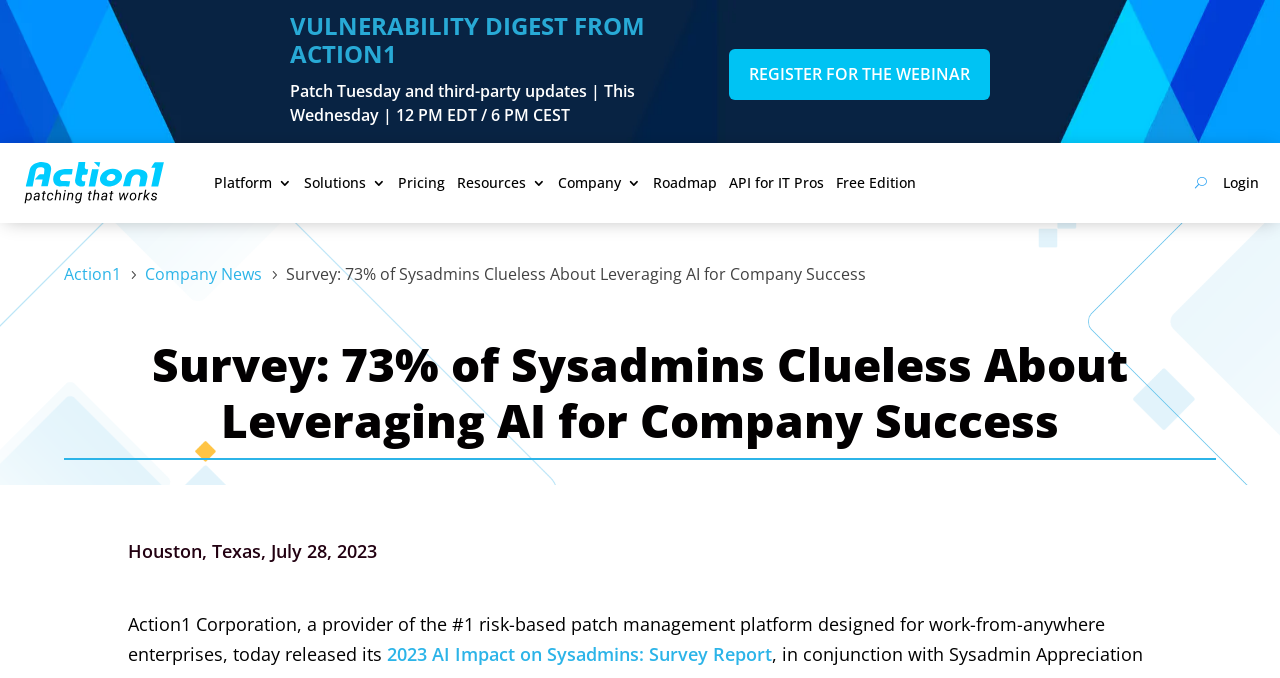Please determine and provide the text content of the webpage's heading.

Survey: 73% of Sysadmins Clueless About Leveraging AI for Company Success